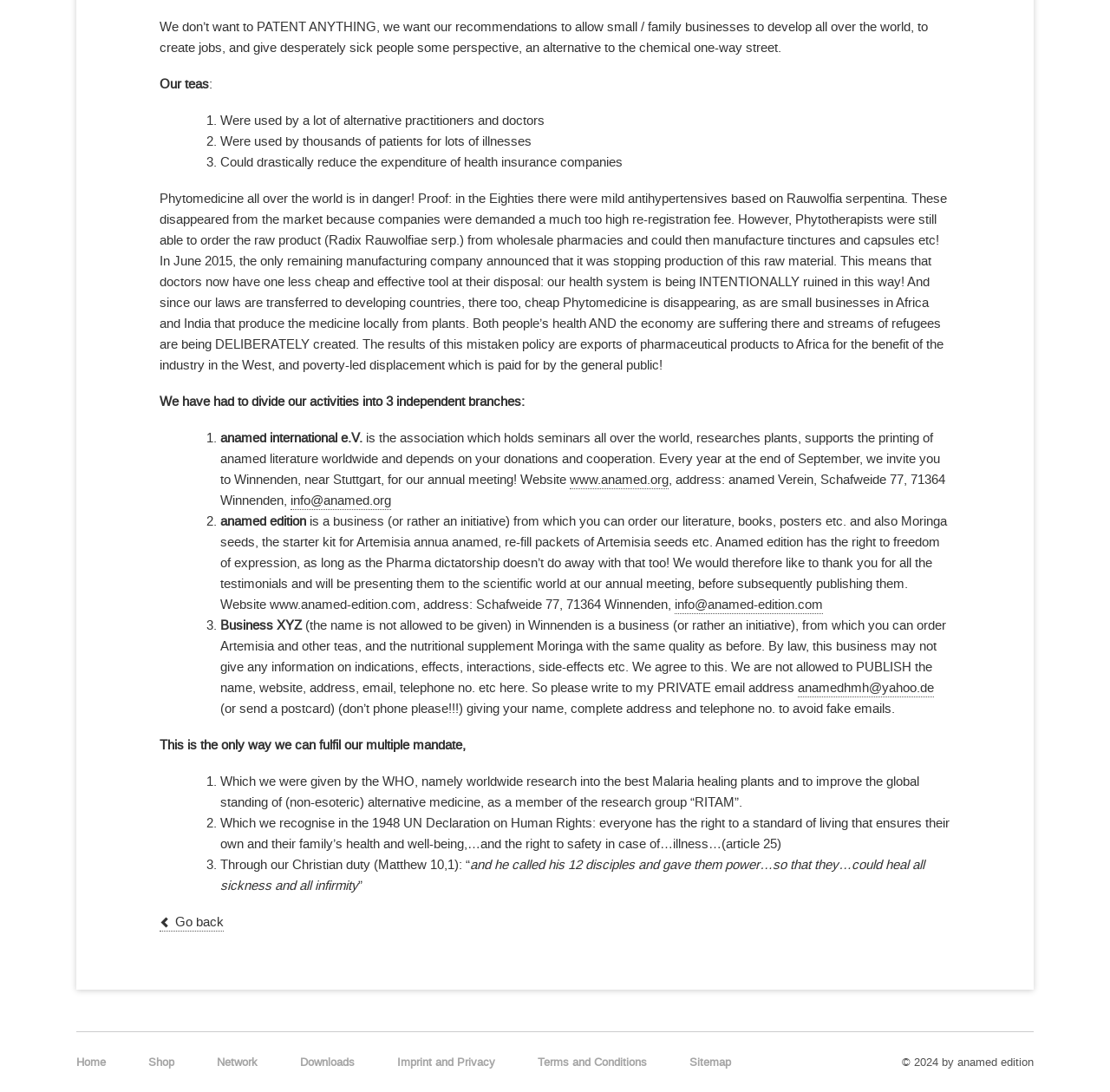What is the year mentioned in the context of the UN Declaration on Human Rights?
Please utilize the information in the image to give a detailed response to the question.

The webpage mentions that the organization recognizes the 1948 UN Declaration on Human Rights, which states that everyone has the right to a standard of living that ensures their own and their family's health and well-being, and the right to safety in case of illness.